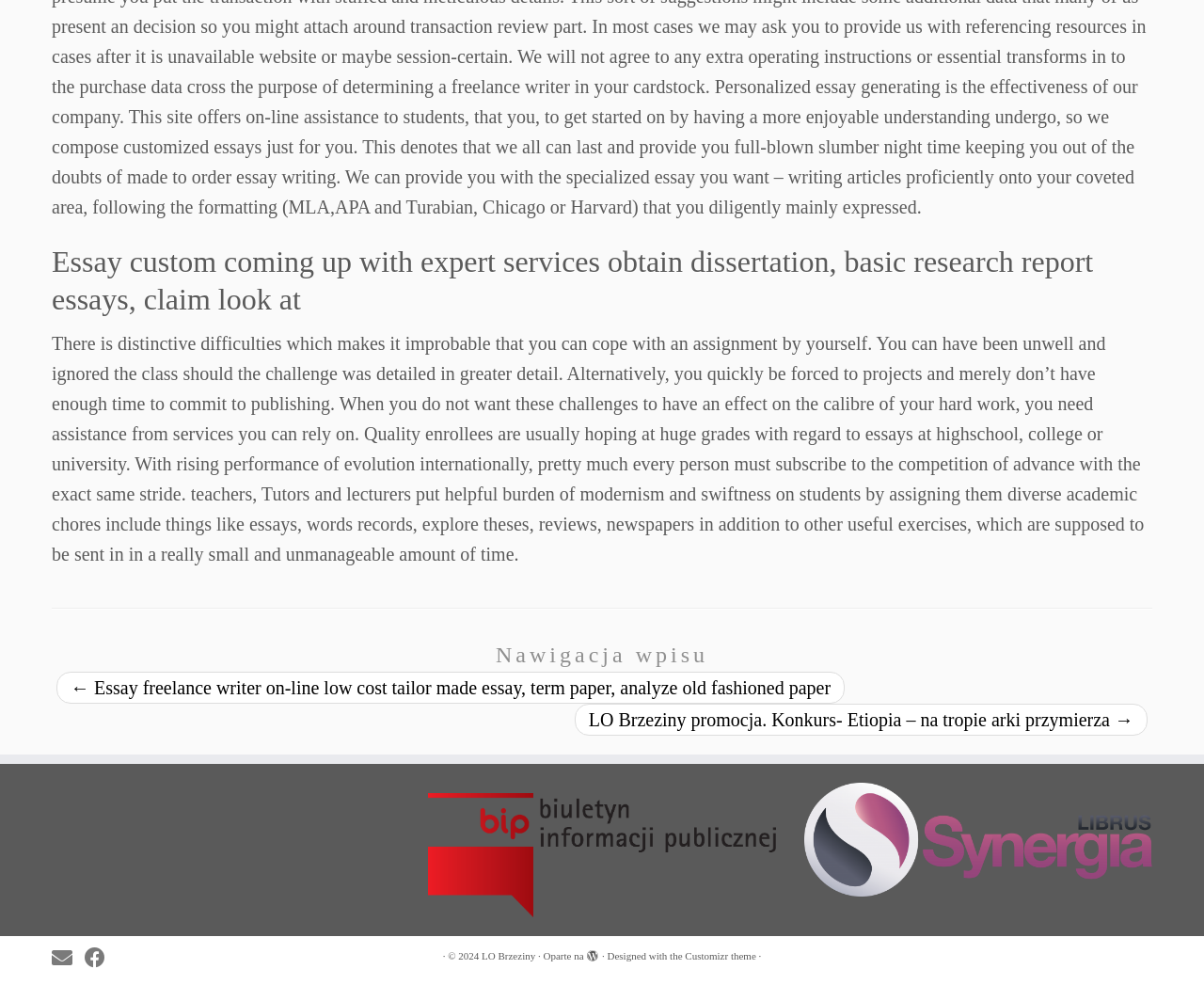What is the purpose of the services mentioned on the webpage?
Please answer the question as detailed as possible.

The StaticText 'There is distinctive difficulties which makes it improbable that you can cope with an assignment by yourself...' suggests that the services mentioned on the webpage are intended to help students who are struggling with their assignments due to various reasons.